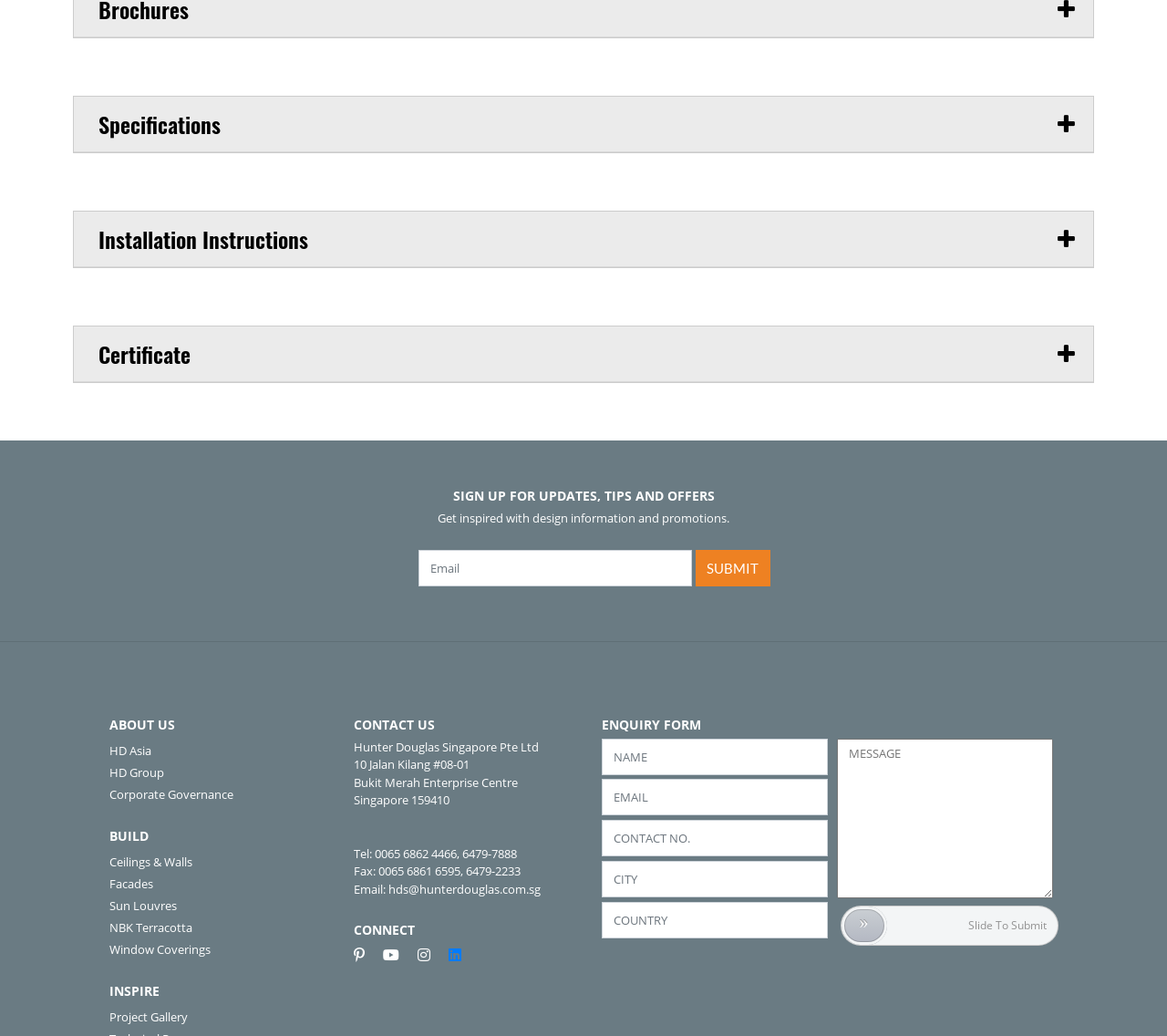Determine the bounding box coordinates of the clickable region to execute the instruction: "Enter email address". The coordinates should be four float numbers between 0 and 1, denoted as [left, top, right, bottom].

[0.358, 0.531, 0.593, 0.566]